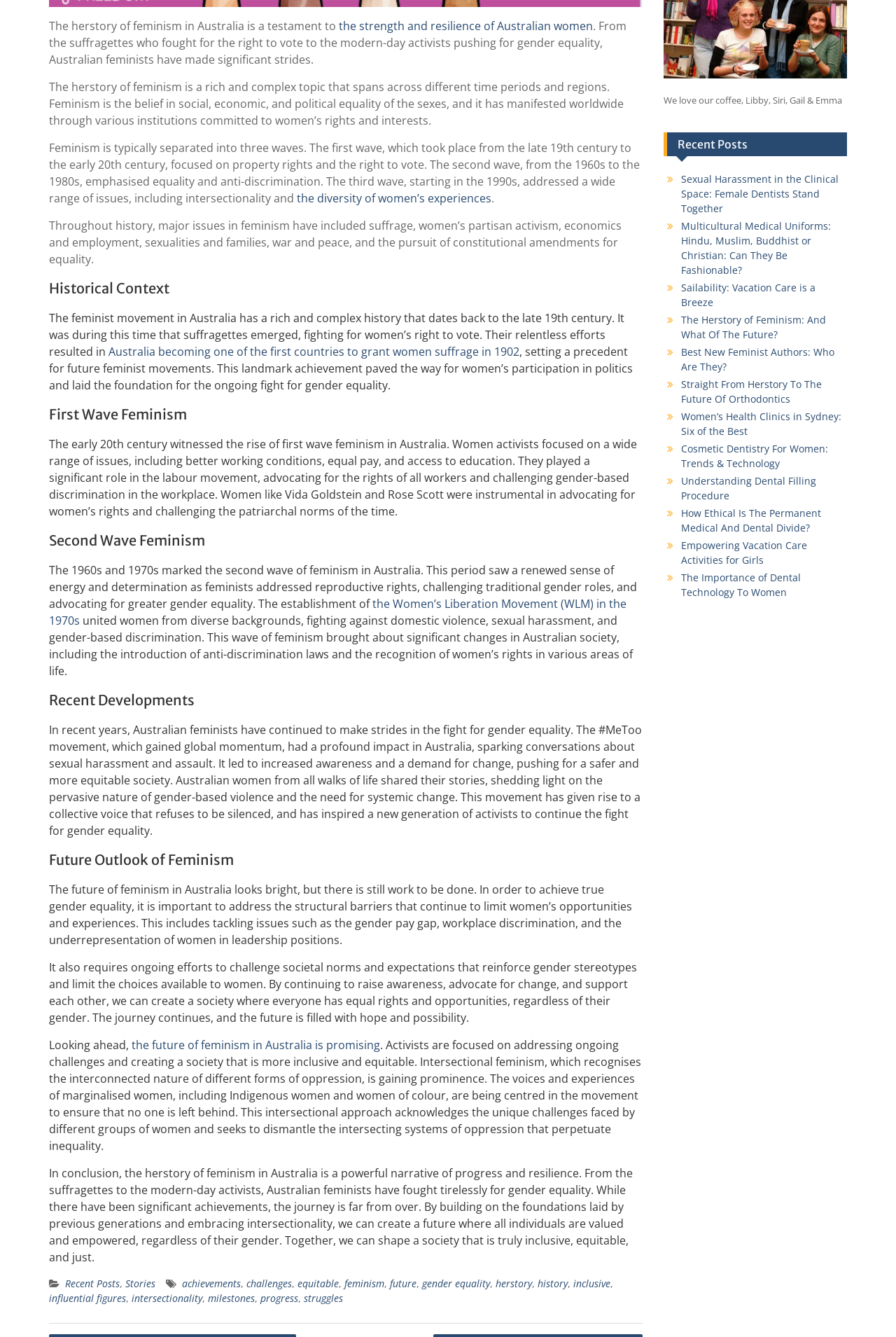Use the information in the screenshot to answer the question comprehensively: What is the focus of the second wave of feminism in Australia?

According to the webpage, the second wave of feminism in Australia, which took place from the 1960s to the 1980s, emphasized reproductive rights and anti-discrimination, and sought to challenge traditional gender roles and advocate for greater gender equality.